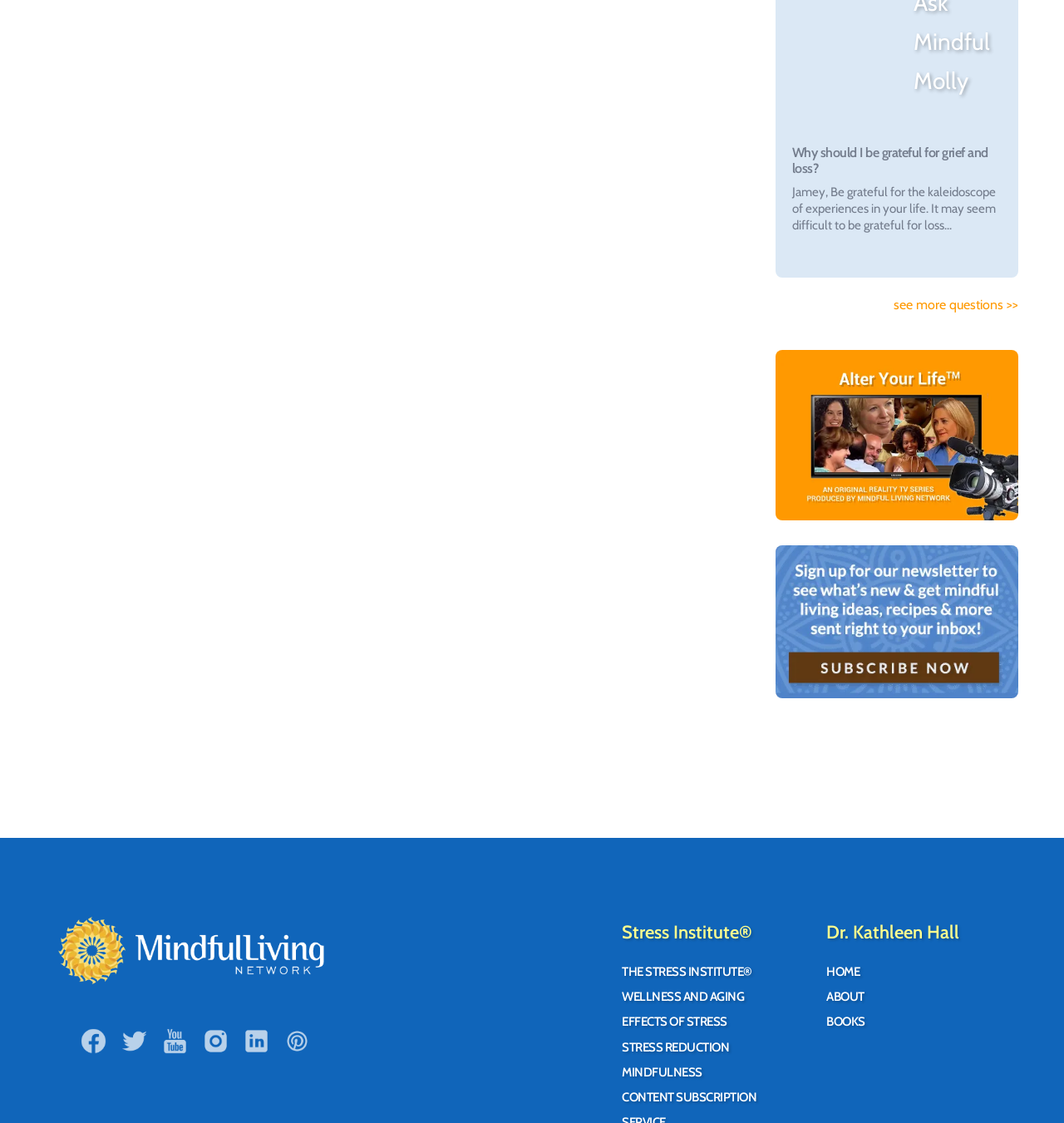Locate the bounding box coordinates of the element that should be clicked to fulfill the instruction: "Click on 'Why should I be grateful for grief and loss?'".

[0.744, 0.129, 0.929, 0.157]